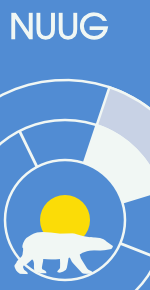What font color is used for the acronym 'NUUG'?
Using the visual information, answer the question in a single word or phrase.

White